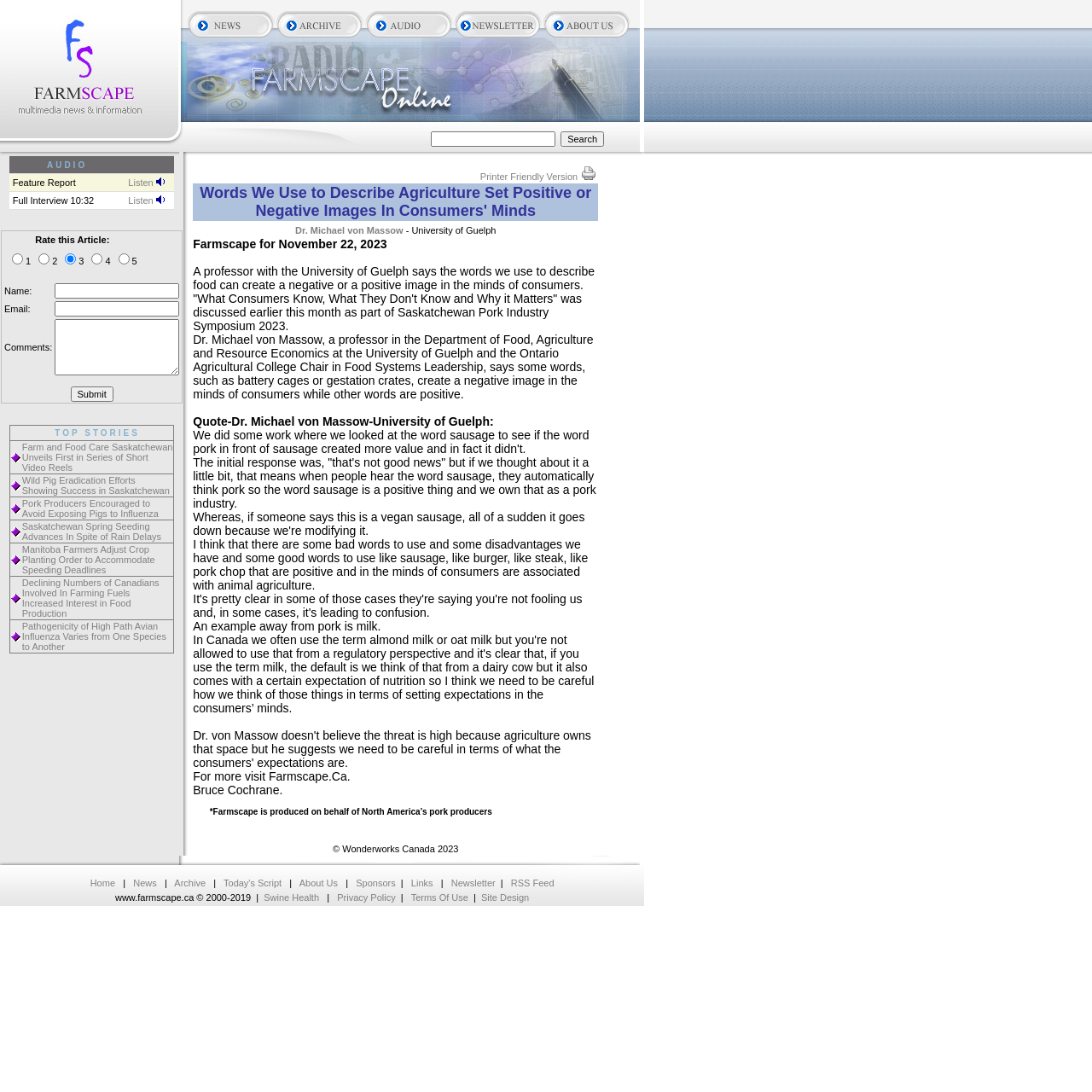Analyze the image and deliver a detailed answer to the question: What is the name of the website?

The name of the website is Farmscape Canada, which can be found in the top-left corner of the webpage, inside a table cell with a bounding box of [0.0, 0.0, 0.171, 0.139].